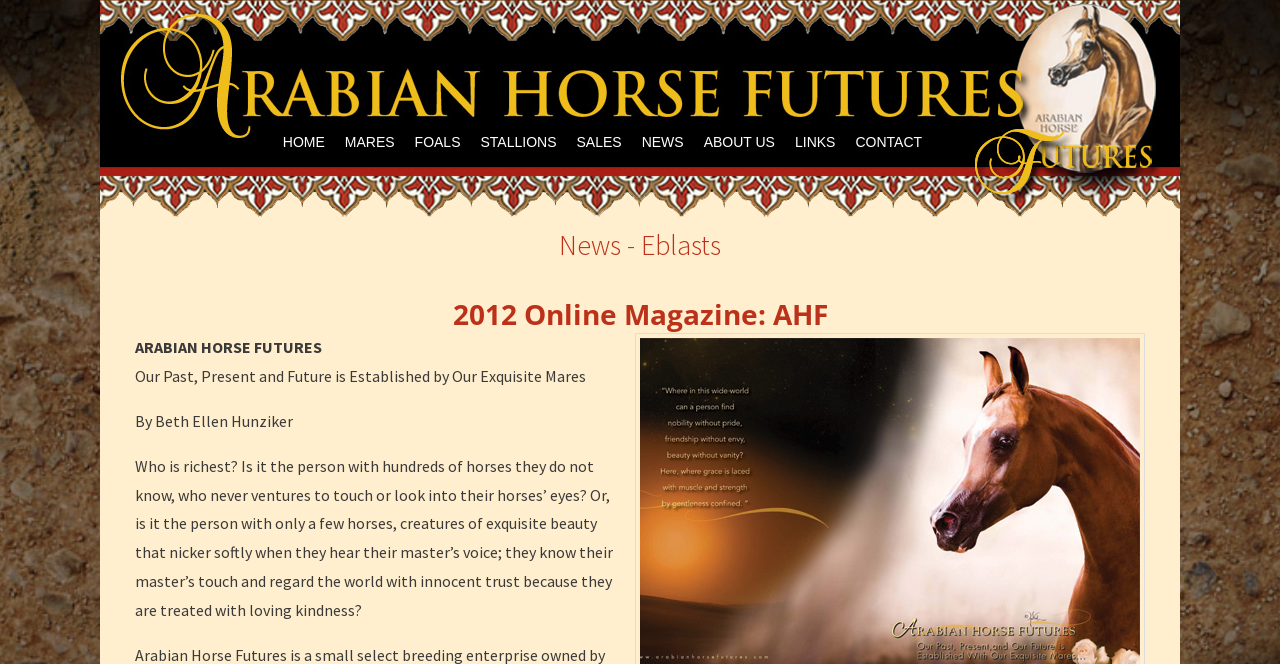Determine the bounding box coordinates of the clickable element necessary to fulfill the instruction: "Contact the stable". Provide the coordinates as four float numbers within the 0 to 1 range, i.e., [left, top, right, bottom].

[0.66, 0.175, 0.728, 0.257]